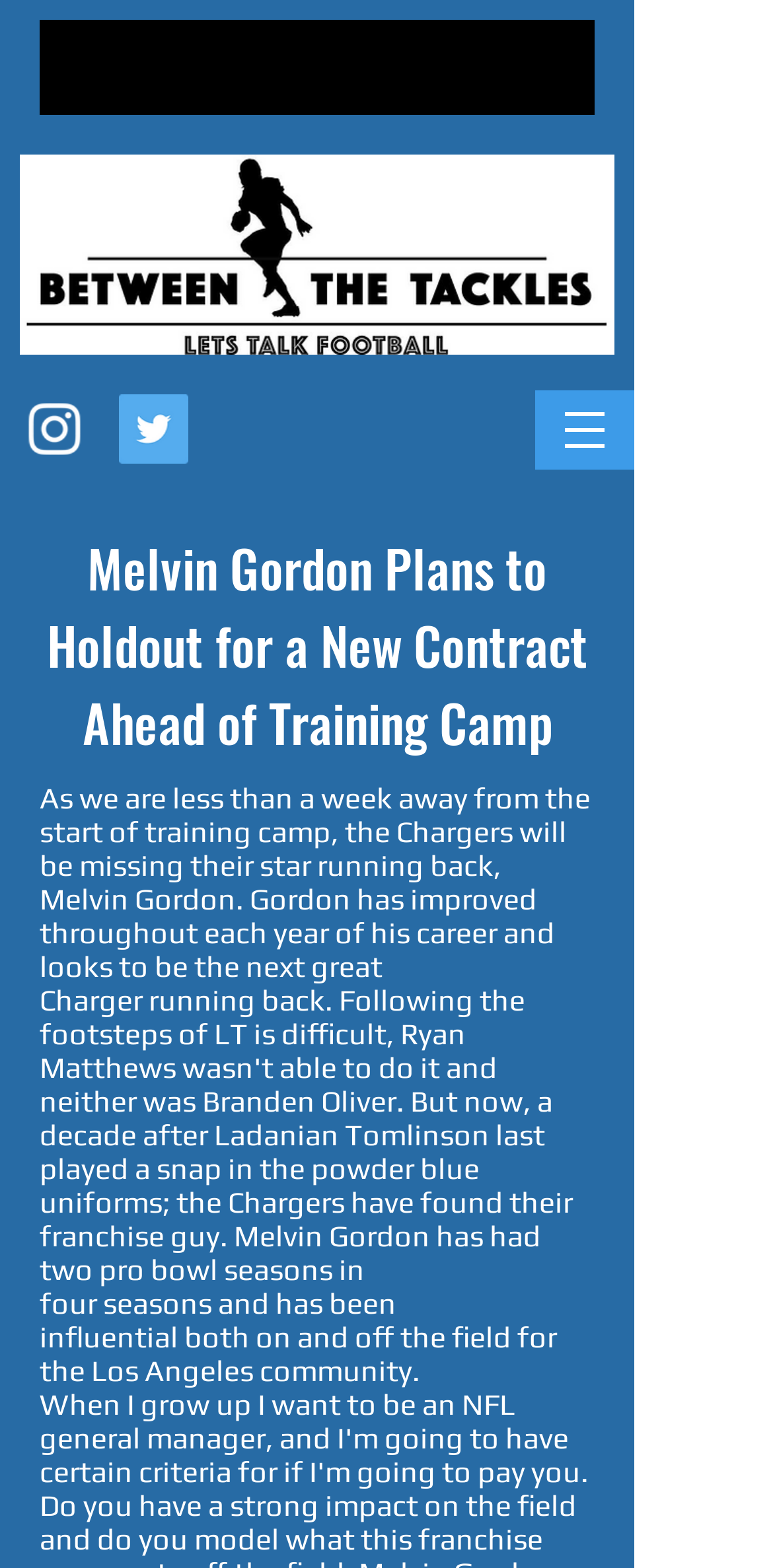What is the topic of the article?
Based on the visual details in the image, please answer the question thoroughly.

The topic of the article can be inferred from the heading 'Melvin Gordon Plans to Holdout for a New Contract Ahead of Training Camp', which suggests that the article is about Melvin Gordon's plans to hold out for a new contract.